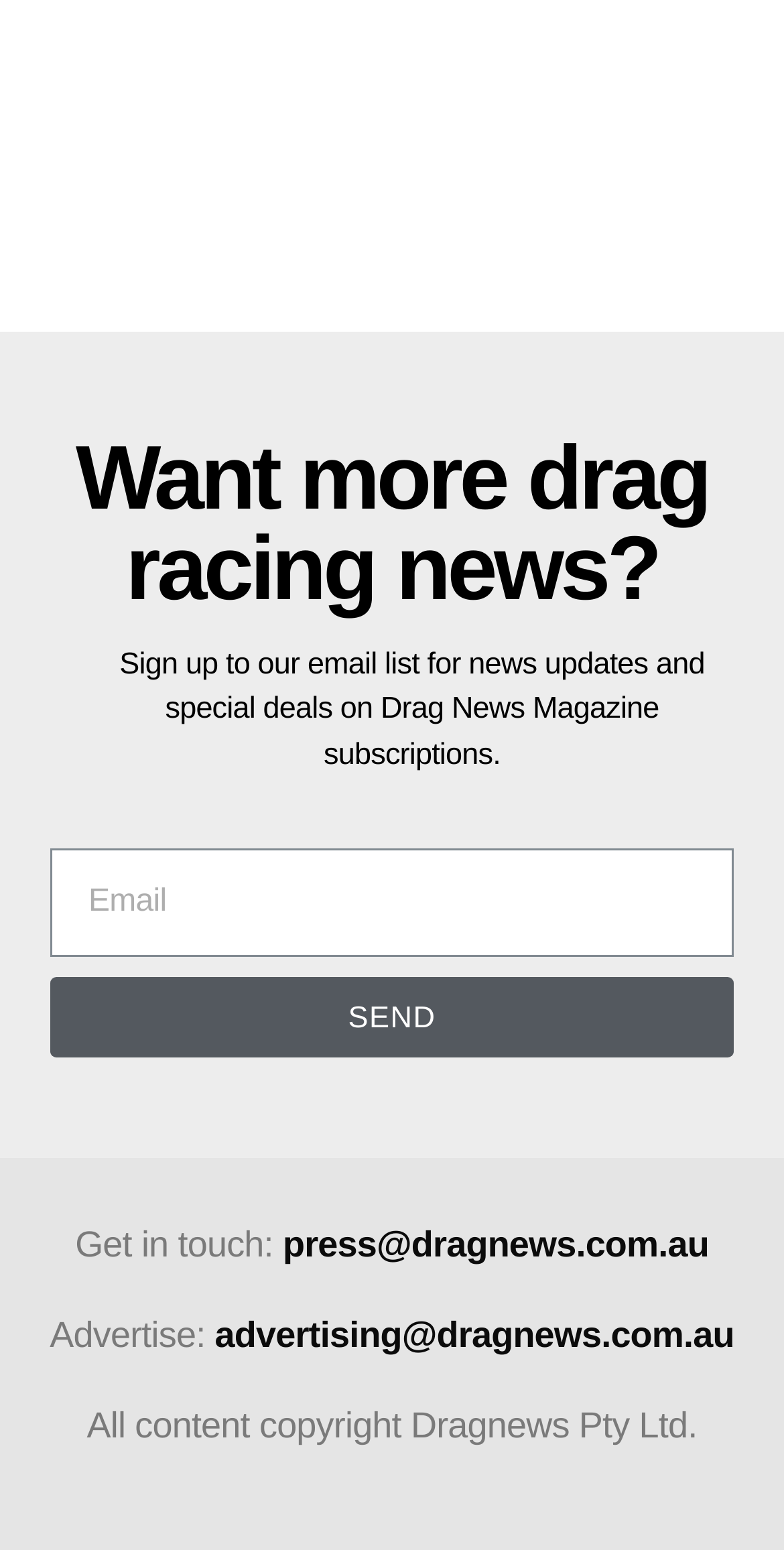What is the action of the 'SEND' button?
Refer to the image and provide a concise answer in one word or phrase.

To send email subscription